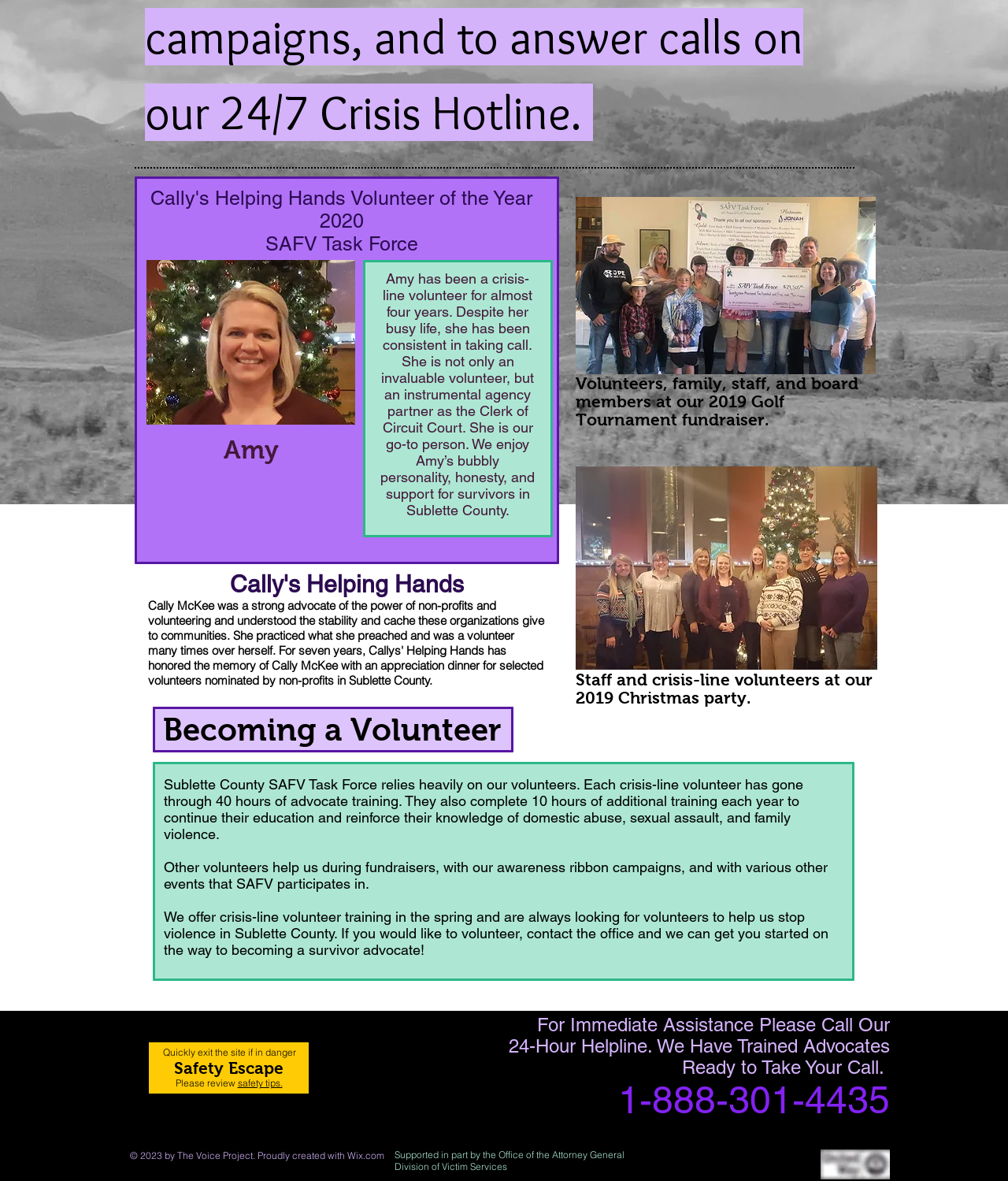Extract the bounding box coordinates for the HTML element that matches this description: "aria-label="Facebook App Icon"". The coordinates should be four float numbers between 0 and 1, i.e., [left, top, right, bottom].

[0.855, 0.953, 0.879, 0.973]